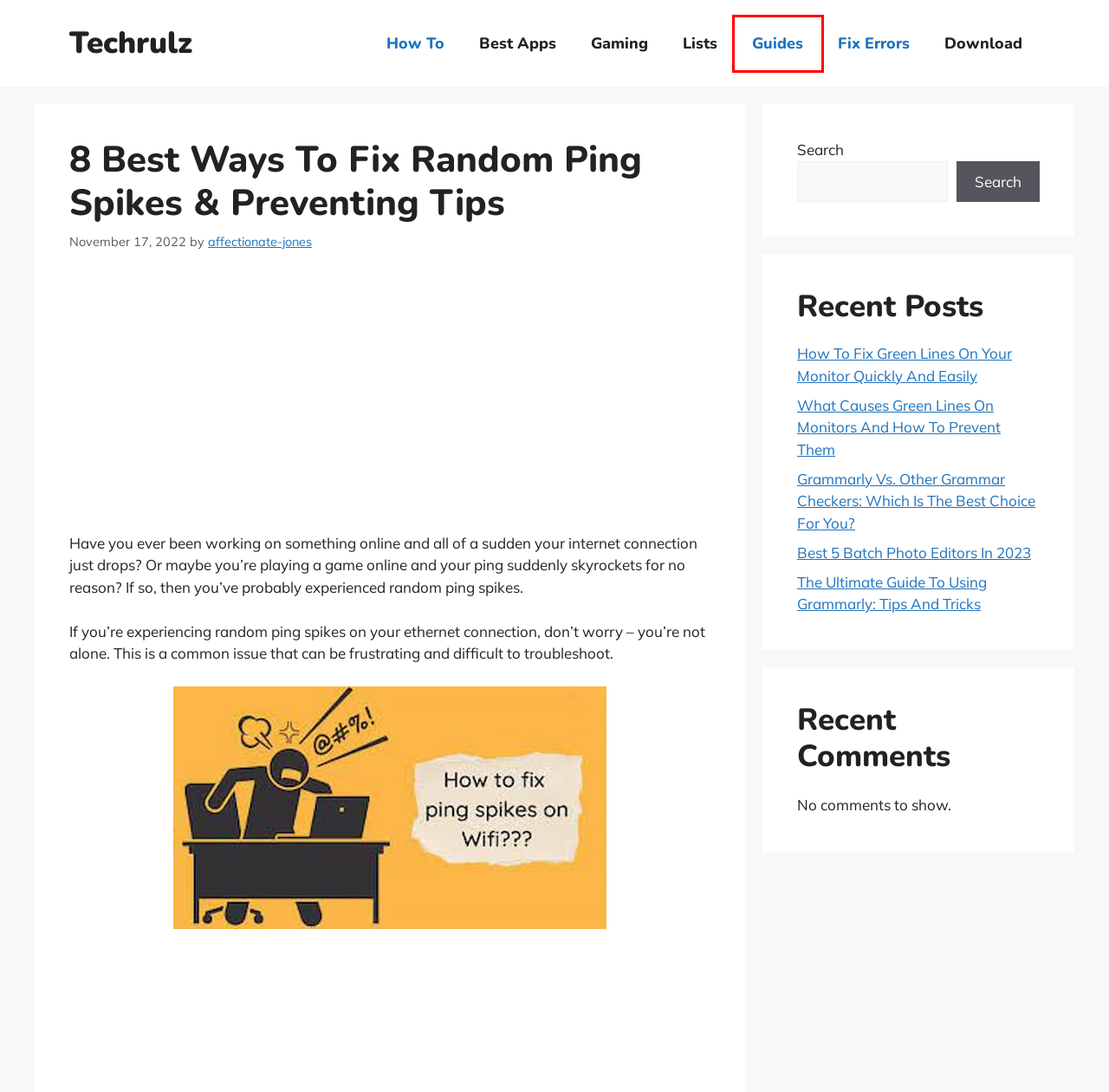Examine the screenshot of a webpage with a red rectangle bounding box. Select the most accurate webpage description that matches the new webpage after clicking the element within the bounding box. Here are the candidates:
A. Techrulz -
B. What Causes Green Lines On Monitors And How To Prevent Them - Techrulz
C. Guides - Techrulz
D. Grammarly Vs. Other Grammar Checkers: Which Is The Best Choice For You?
E. affectionate-jones - Techrulz
F. How To Fix Green Lines On Your Monitor Quickly And Easily - Techrulz
G. Download - Techrulz
H. Best 5 Batch Photo Editors In 2023

C